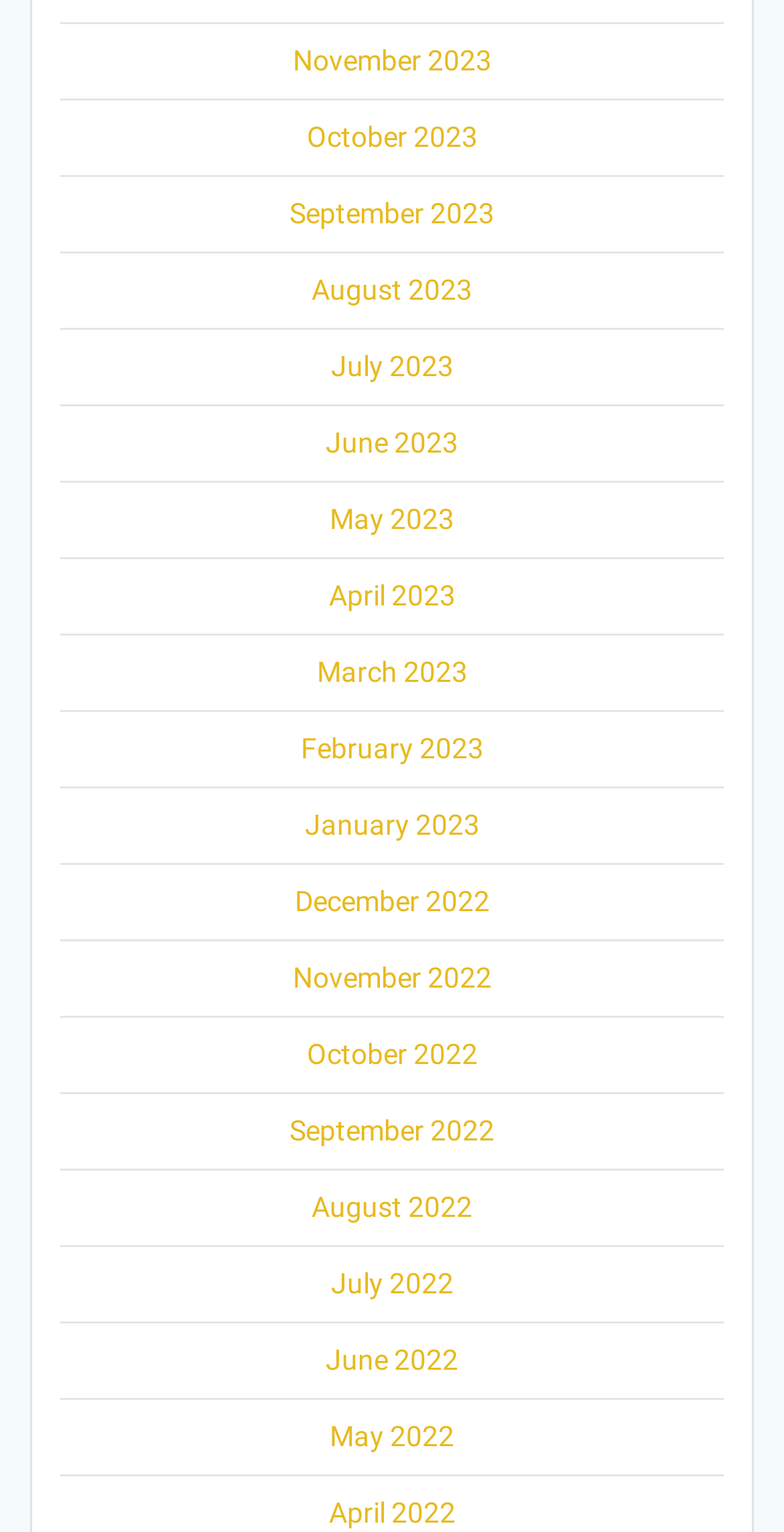What is the position of the 'June 2023' link?
Refer to the image and give a detailed answer to the query.

By comparing the y1 and y2 coordinates of each link, I can determine the vertical position of each link. The 'June 2023' link has a y1 coordinate of 0.278, which places it 6th from the top.